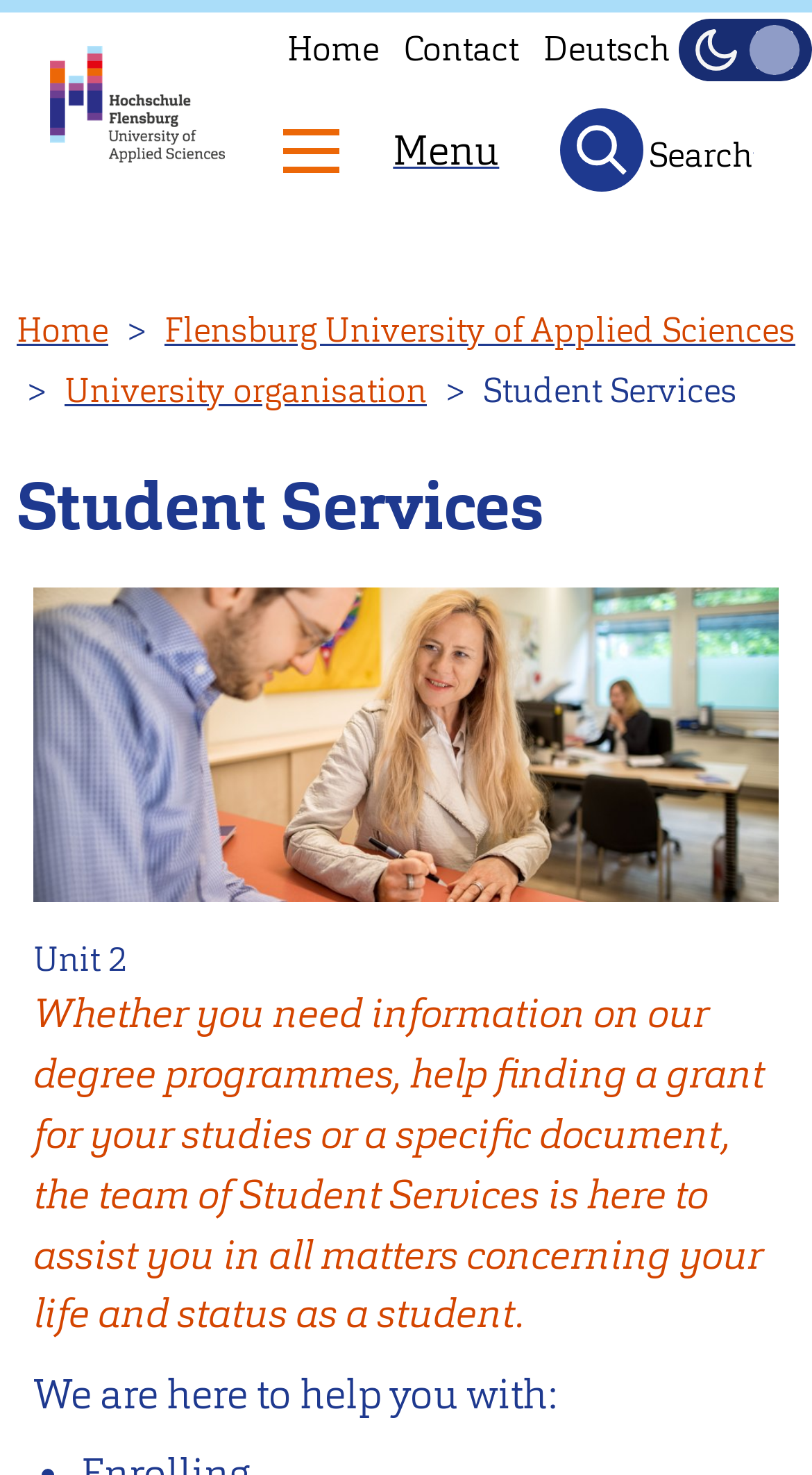What is the purpose of the Student Services team?
Please use the image to deliver a detailed and complete answer.

I found the answer by reading the text under the 'Student Services' heading, which says 'the team of Student Services is here to assist you in all matters concerning your life and status as a student'.